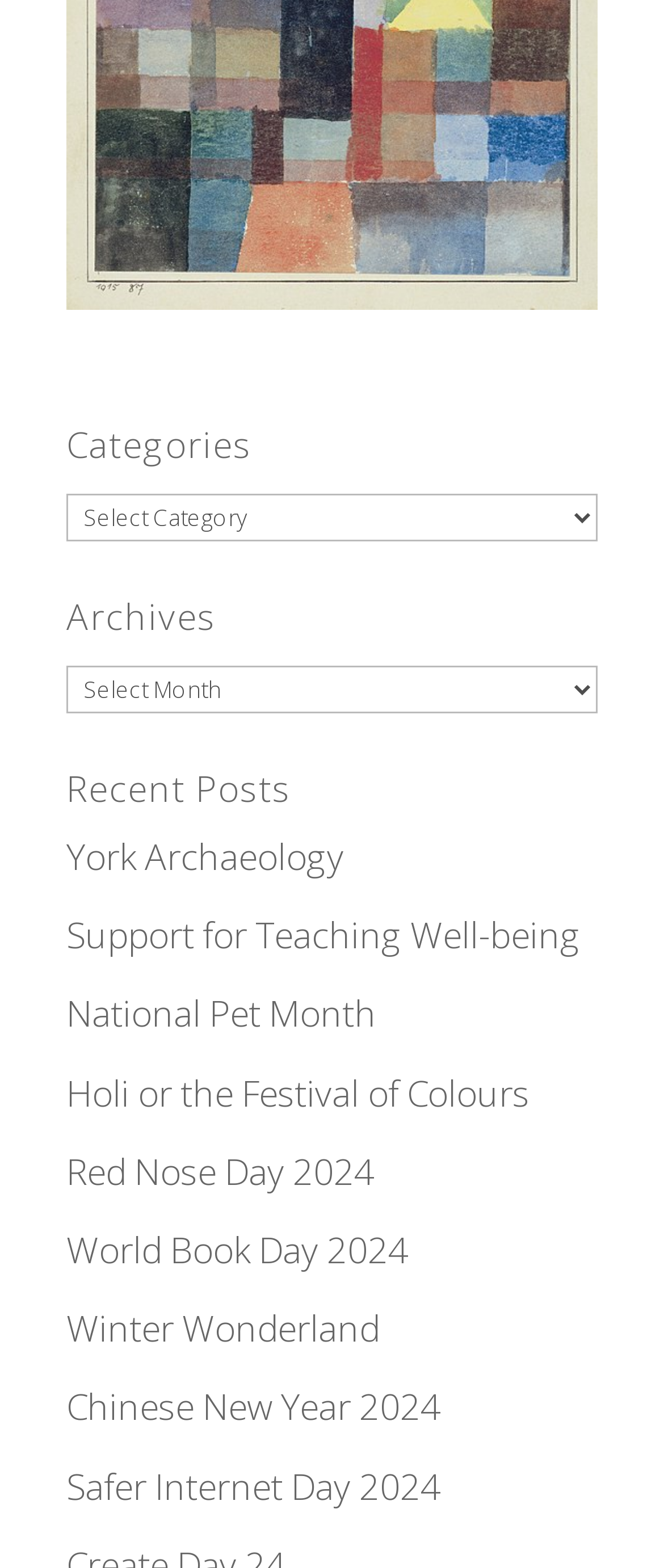Please respond to the question with a concise word or phrase:
How many categories are listed?

1